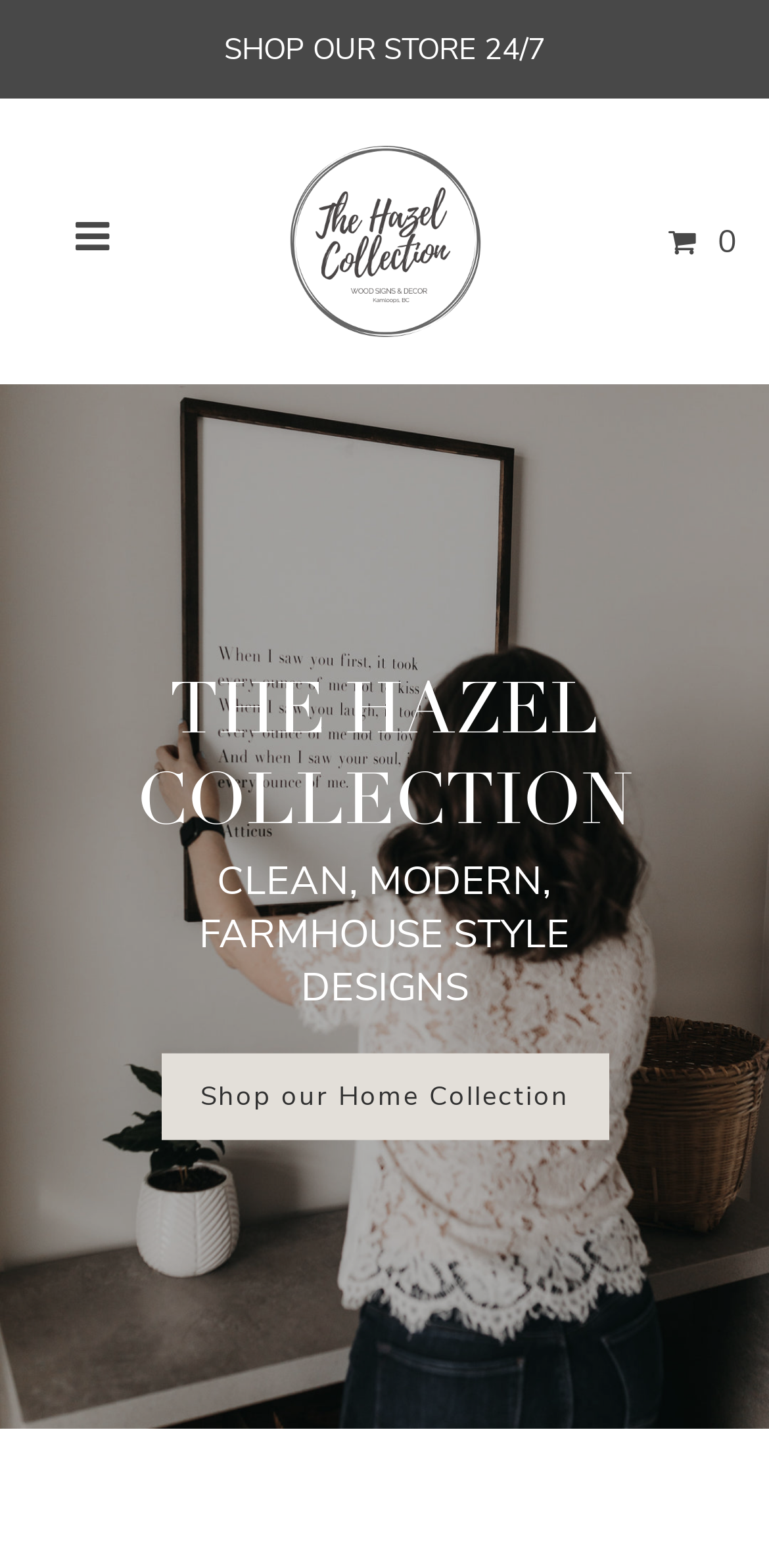Is there a cart feature?
Please give a detailed and elaborate answer to the question based on the image.

I found the answer by looking at the button element with the text 'Open cart' which is a common feature on e-commerce websites, indicating that there is a cart feature on this page.